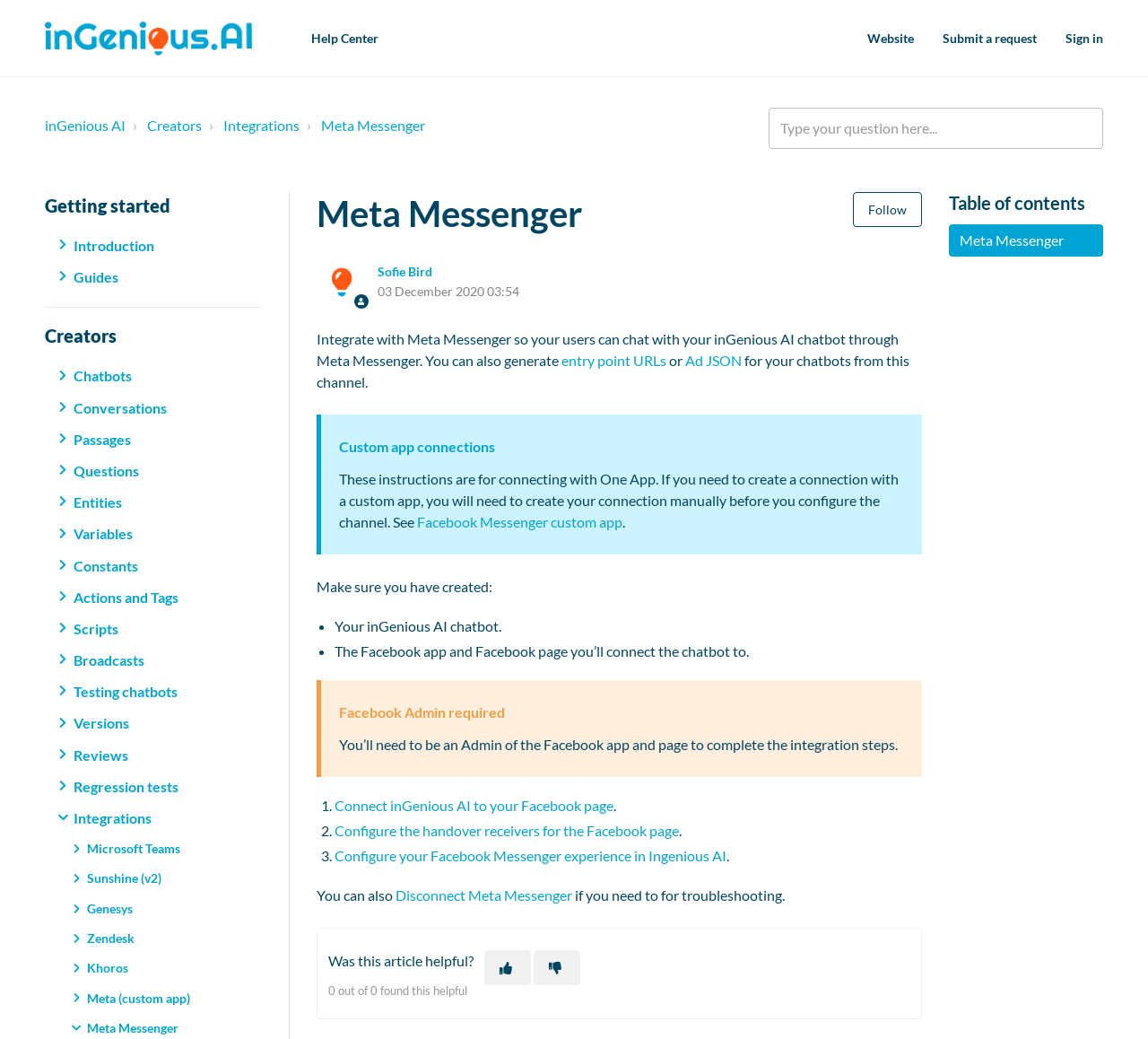Determine the bounding box coordinates of the area to click in order to meet this instruction: "Sign in".

[0.928, 0.021, 0.961, 0.053]